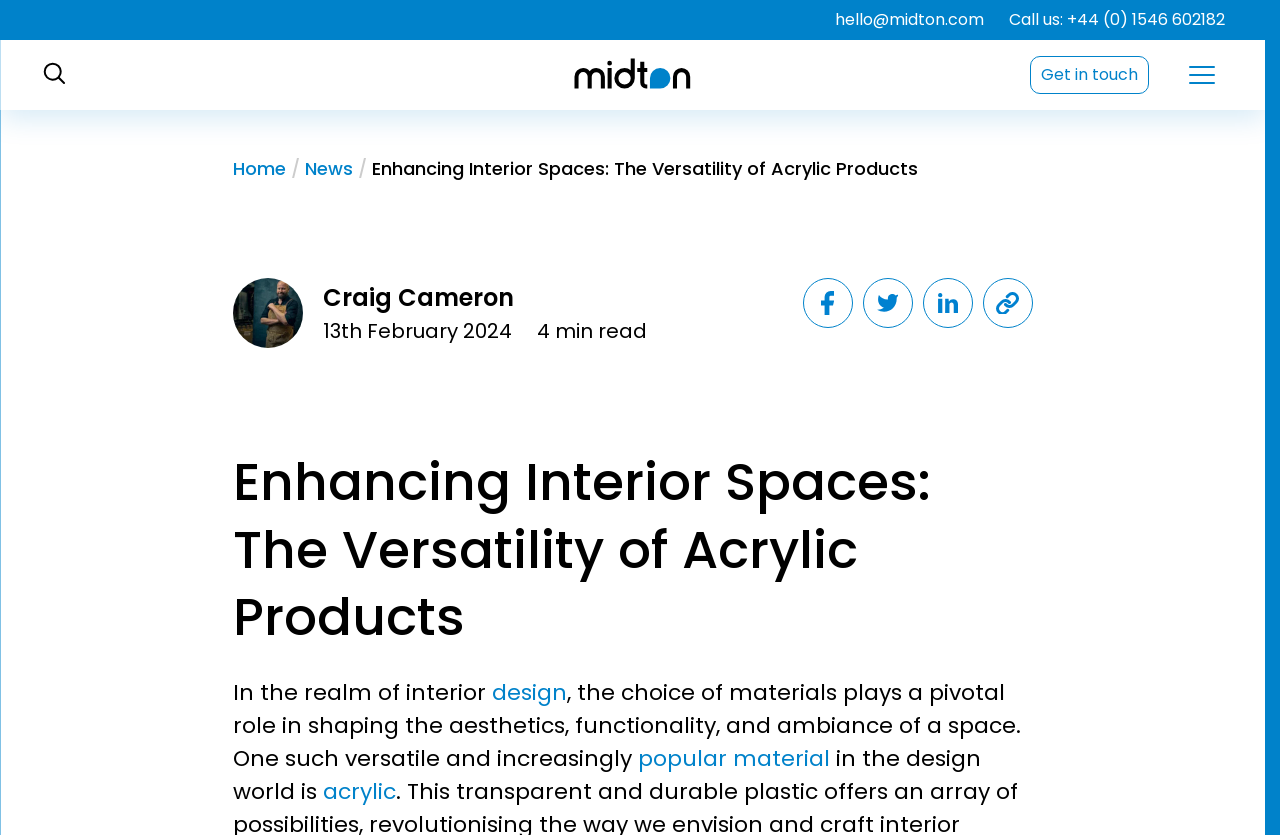Show the bounding box coordinates of the region that should be clicked to follow the instruction: "Show menu."

[0.929, 0.079, 0.949, 0.101]